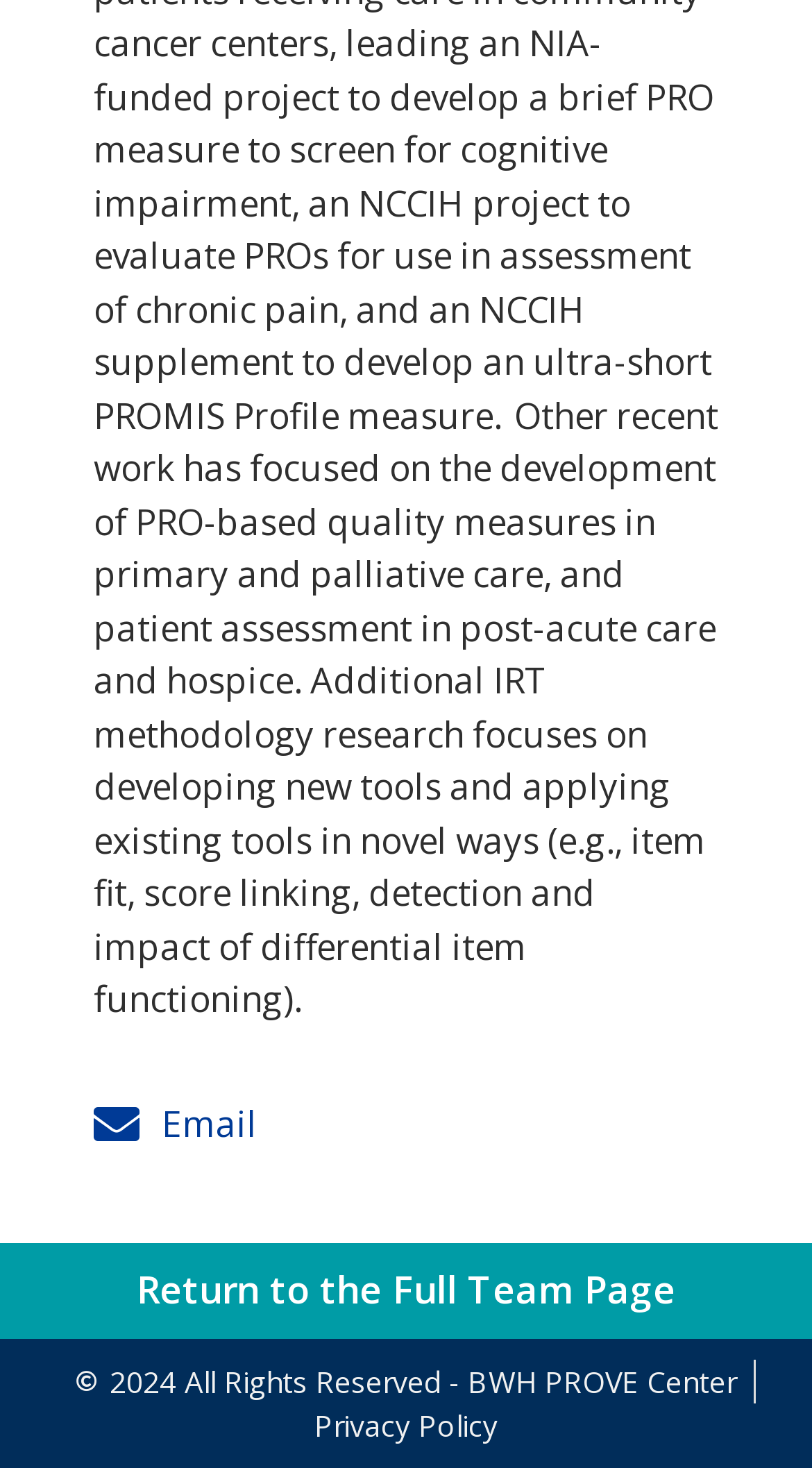From the webpage screenshot, identify the region described by Privacy Policy. Provide the bounding box coordinates as (top-left x, top-left y, bottom-right x, bottom-right y), with each value being a floating point number between 0 and 1.

[0.387, 0.956, 0.613, 0.986]